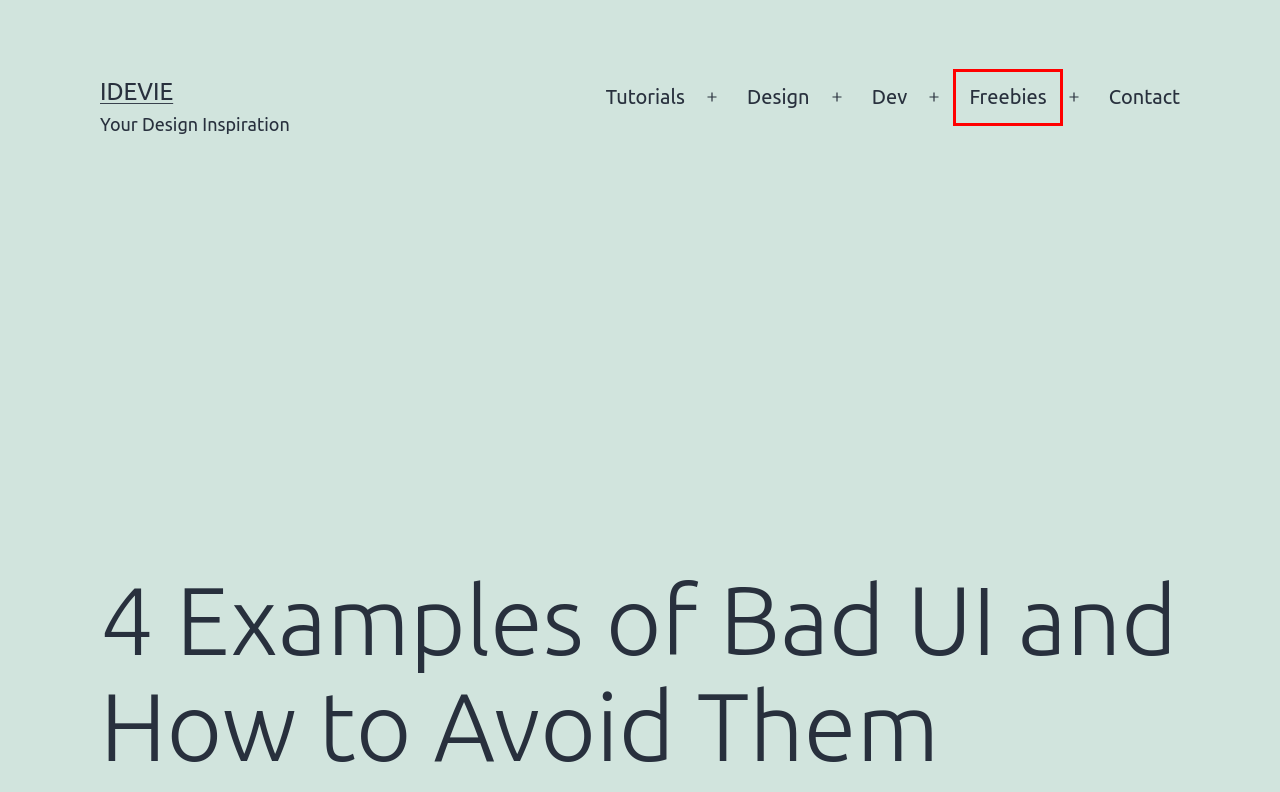Examine the screenshot of the webpage, noting the red bounding box around a UI element. Pick the webpage description that best matches the new page after the element in the red bounding box is clicked. Here are the candidates:
A. iDevie - Ultimate Web Depot
B. Contact - iDevie
C. Freebies - iDevie
D. 20 Freshest Web Designs, September 2019 - iDevie
E. Twitter Archives - iDevie
F. Web Development Archives - iDevie
G. Design - iDevie
H. Ouch: free illustrations for websites and interfaces - iDevie

C